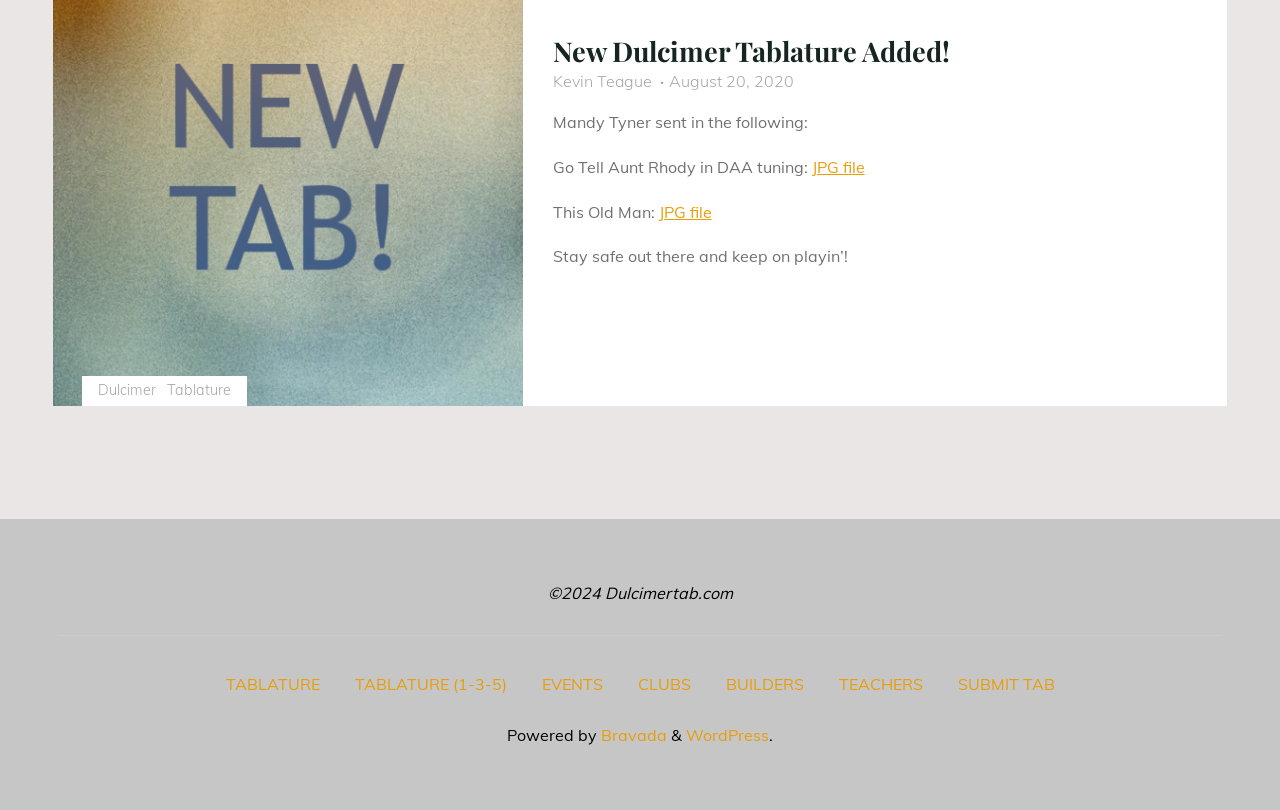Please answer the following question using a single word or phrase: 
What is the name of the person mentioned in the header?

Kevin Teague